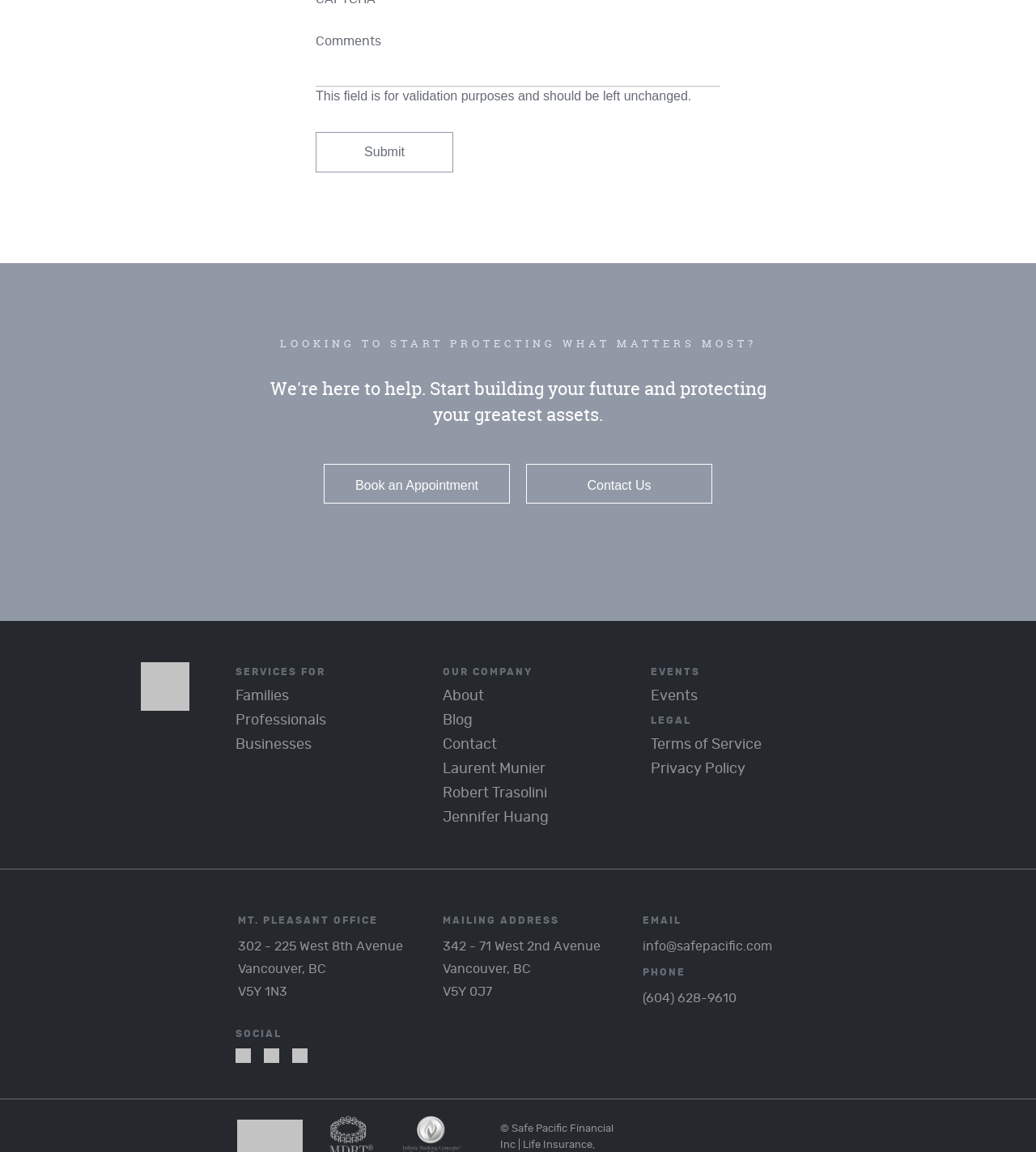Answer the question in one word or a short phrase:
What is the purpose of the 'Comments' field?

Validation purposes